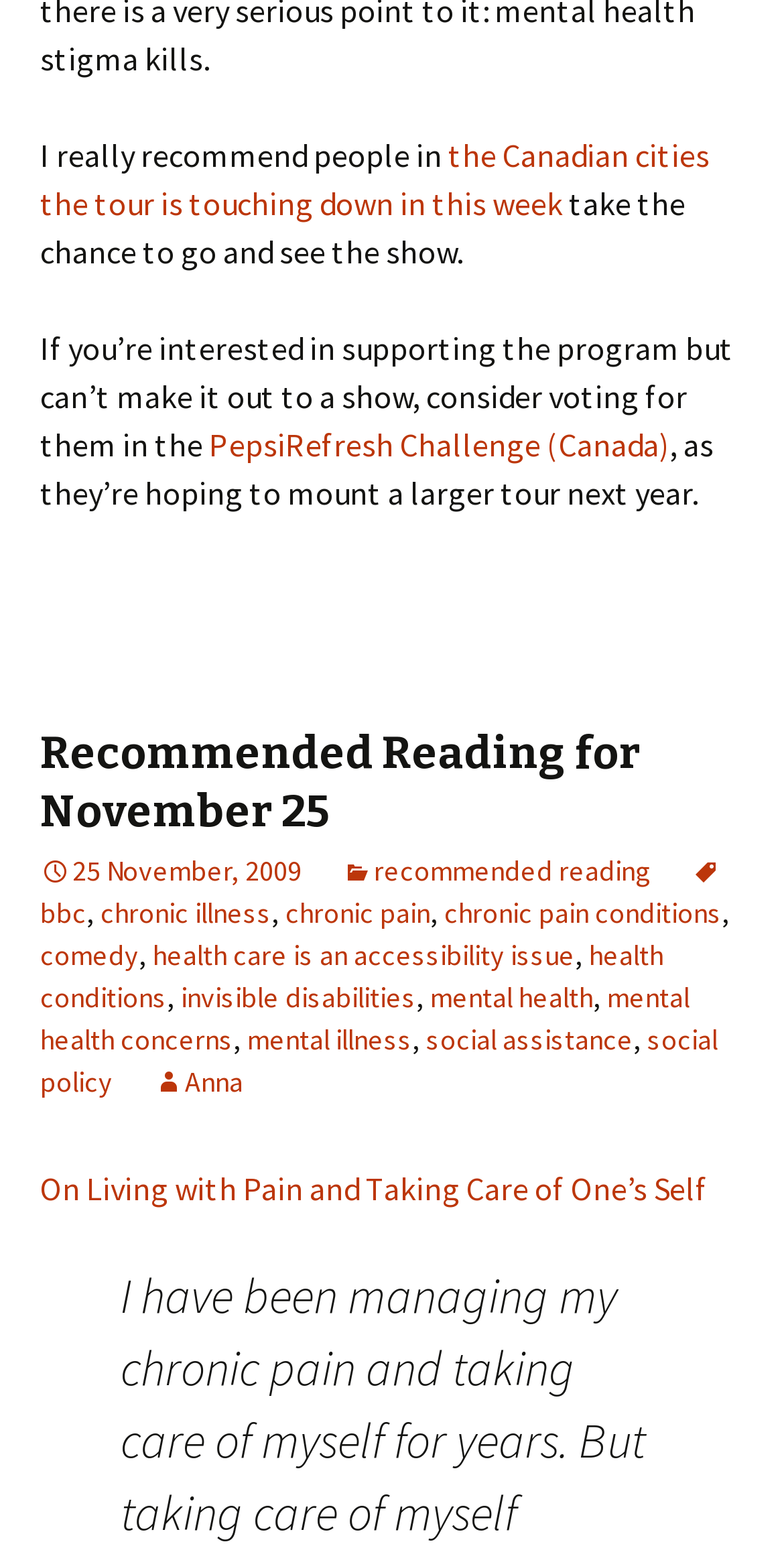Using the element description provided, determine the bounding box coordinates in the format (top-left x, top-left y, bottom-right x, bottom-right y). Ensure that all values are floating point numbers between 0 and 1. Element description: Recommended Reading for November 25

[0.051, 0.47, 0.818, 0.542]